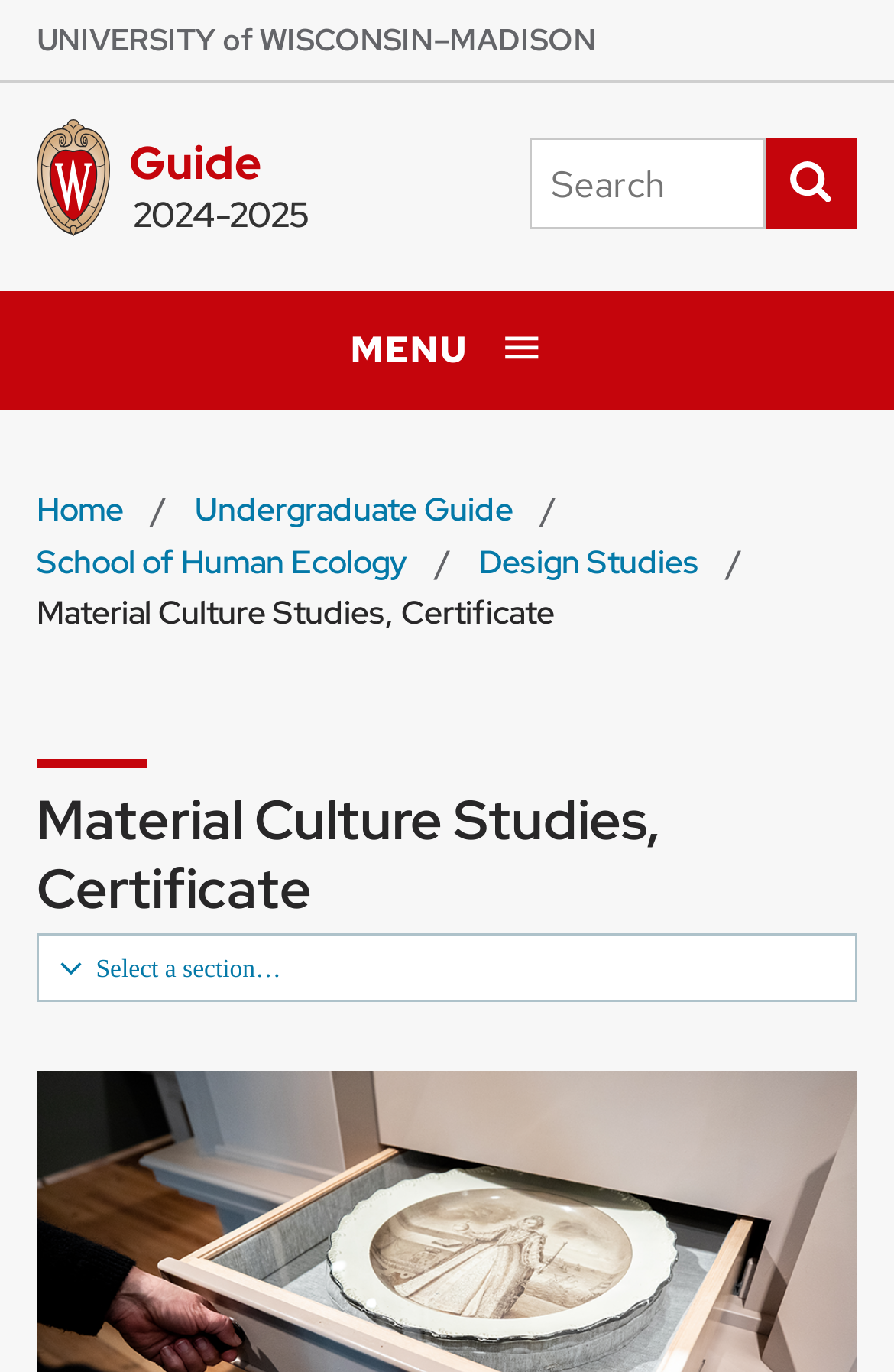Please determine the bounding box coordinates for the element that should be clicked to follow these instructions: "Open menu".

[0.0, 0.213, 1.0, 0.299]